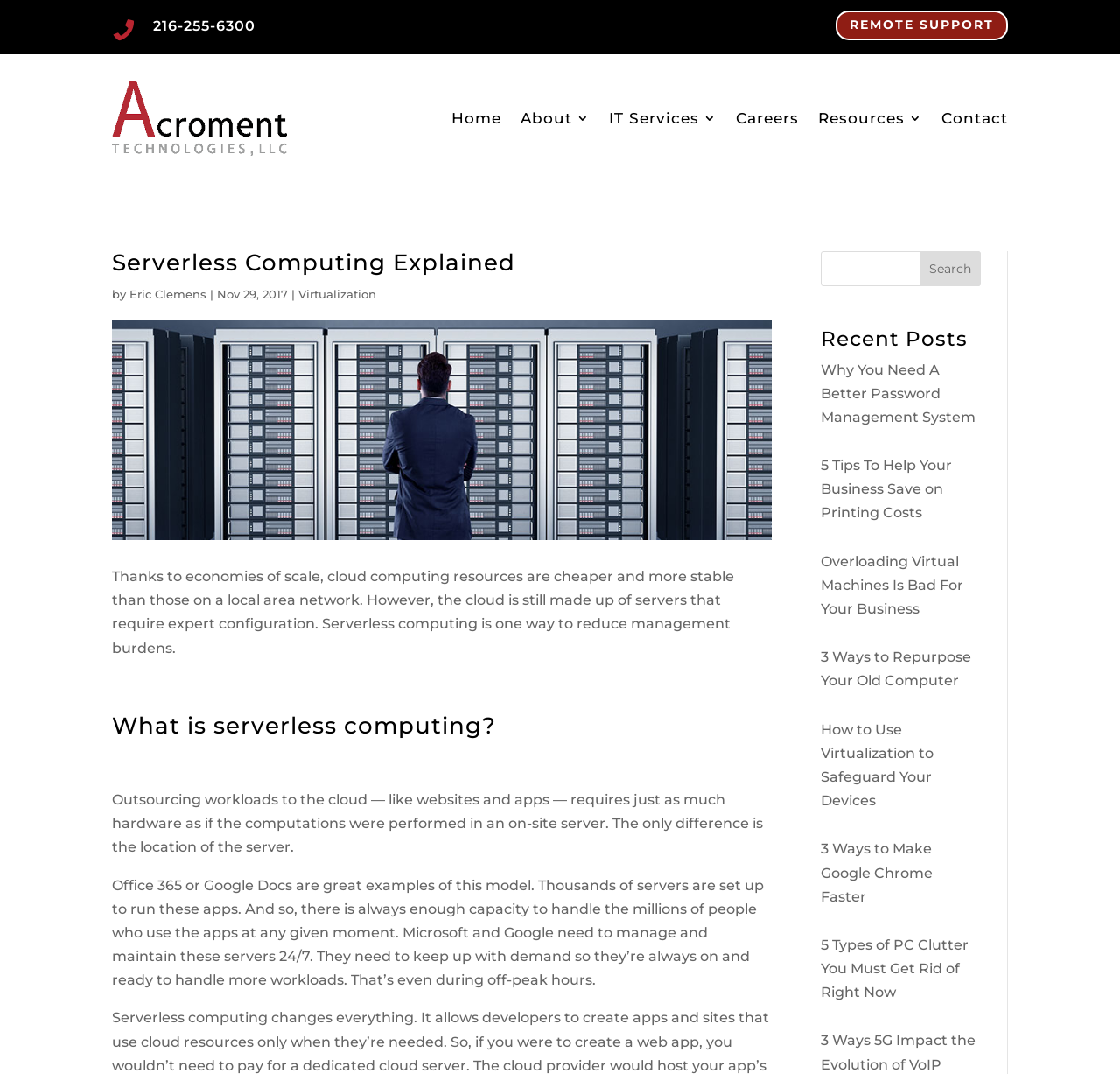Refer to the image and provide a thorough answer to this question:
What is the author of the current article?

I found the author's name by looking at the text following the 'by' keyword, which is a common way to indicate the author of an article. The text 'by' is followed by a link with the text 'Eric Clemens', which I assume is the author's name.